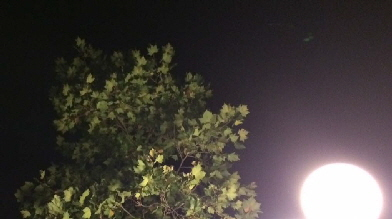Respond to the following question with a brief word or phrase:
What is the ambiance conveyed by the image?

tranquility and subtle beauty